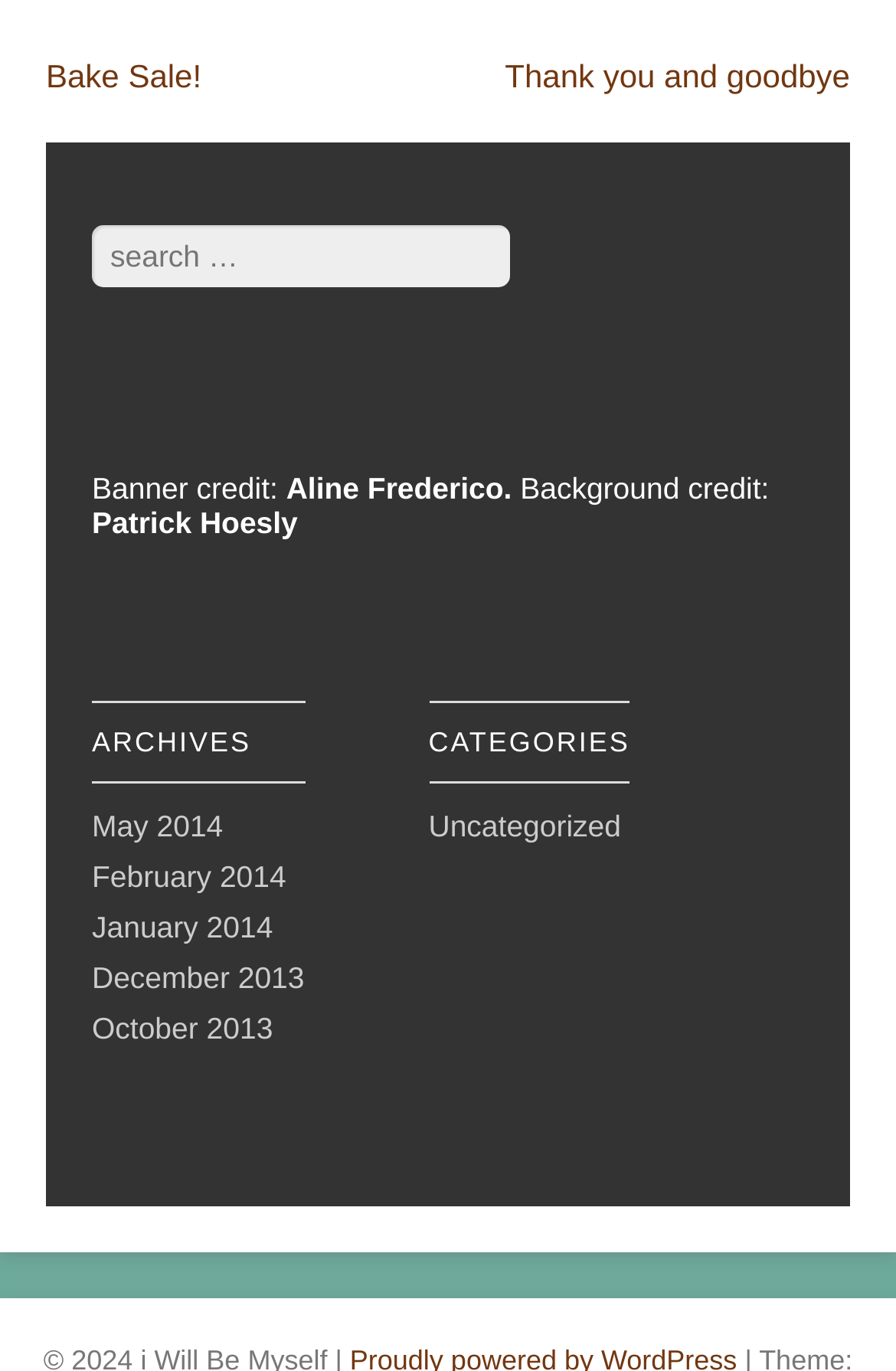Locate the bounding box coordinates of the element that should be clicked to execute the following instruction: "Read Thank you and goodbye post".

[0.564, 0.042, 0.949, 0.069]